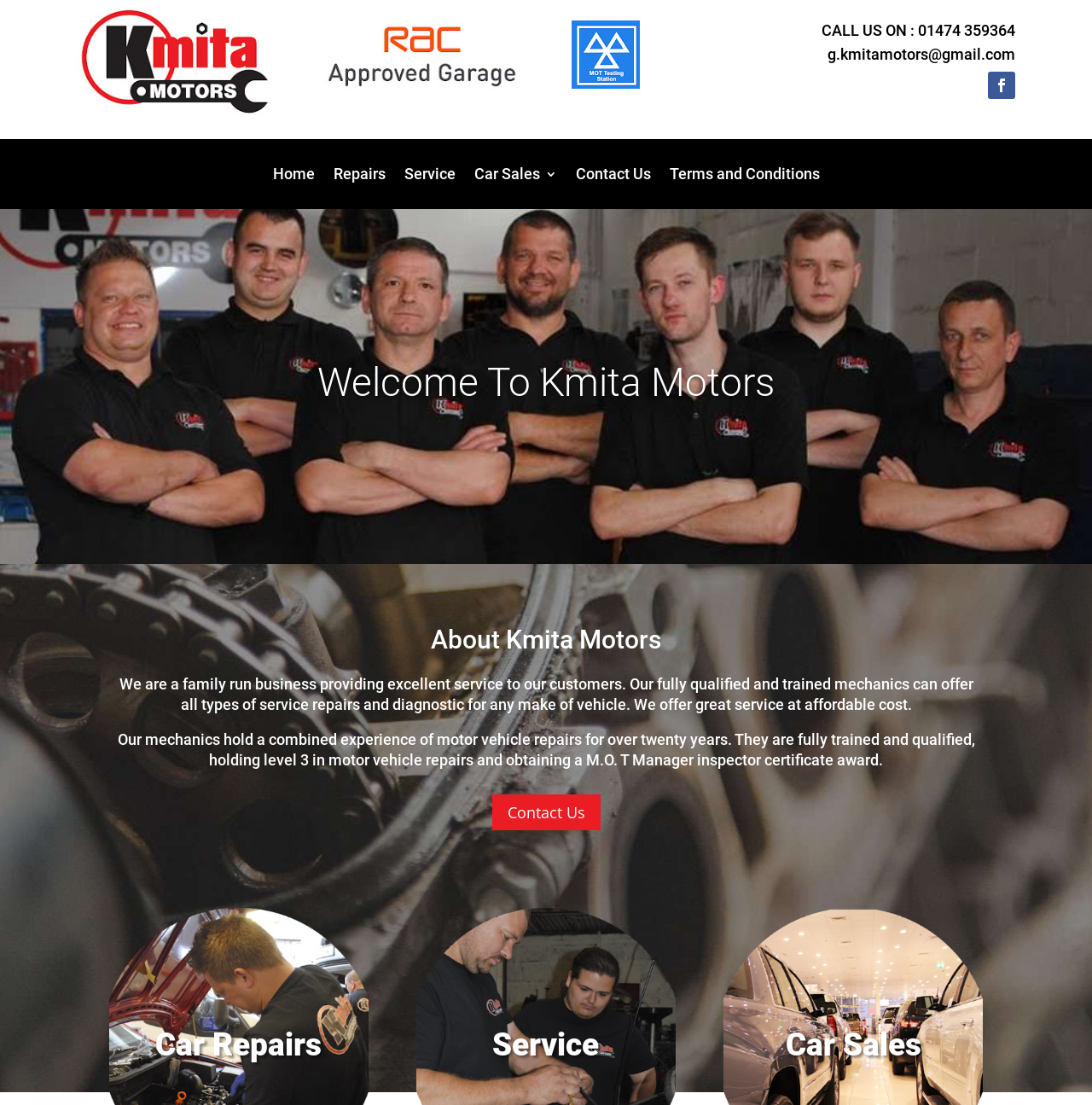Locate the bounding box coordinates of the area to click to fulfill this instruction: "Click the 'Home' link". The bounding box should be presented as four float numbers between 0 and 1, in the order [left, top, right, bottom].

[0.25, 0.152, 0.288, 0.169]